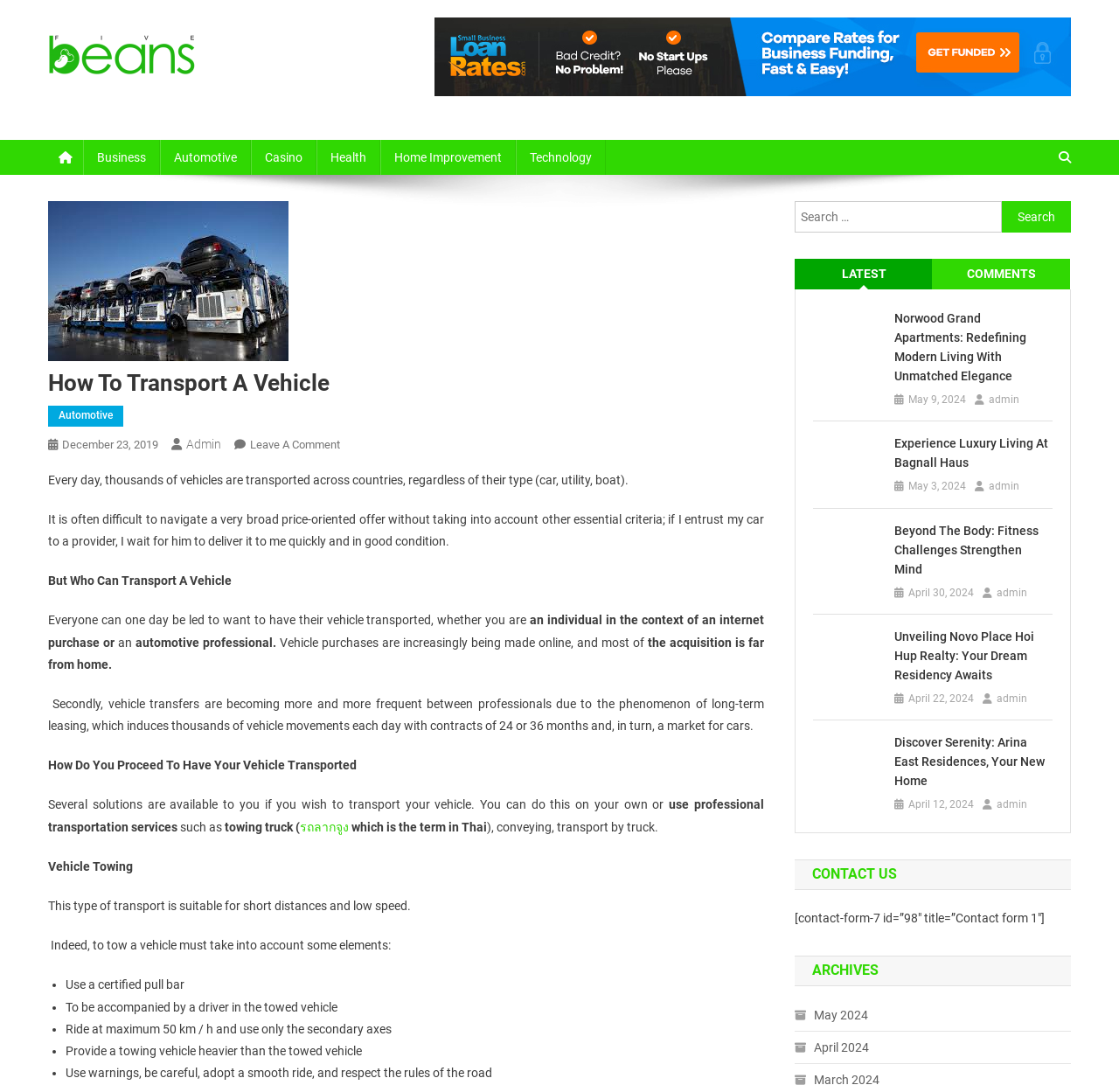Please respond to the question using a single word or phrase:
What is the date of the article 'How To Transport A Vehicle'?

December 23, 2019